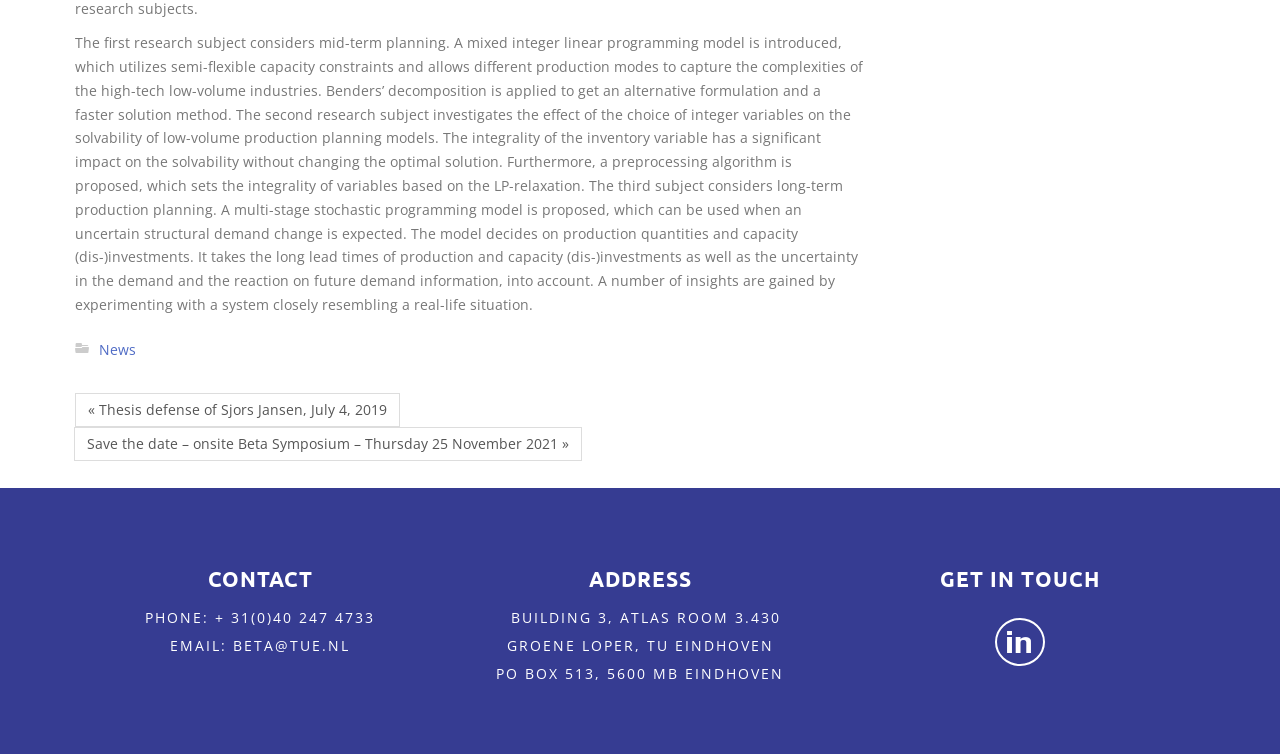Using the provided element description: "News", identify the bounding box coordinates. The coordinates should be four floats between 0 and 1 in the order [left, top, right, bottom].

[0.077, 0.451, 0.106, 0.476]